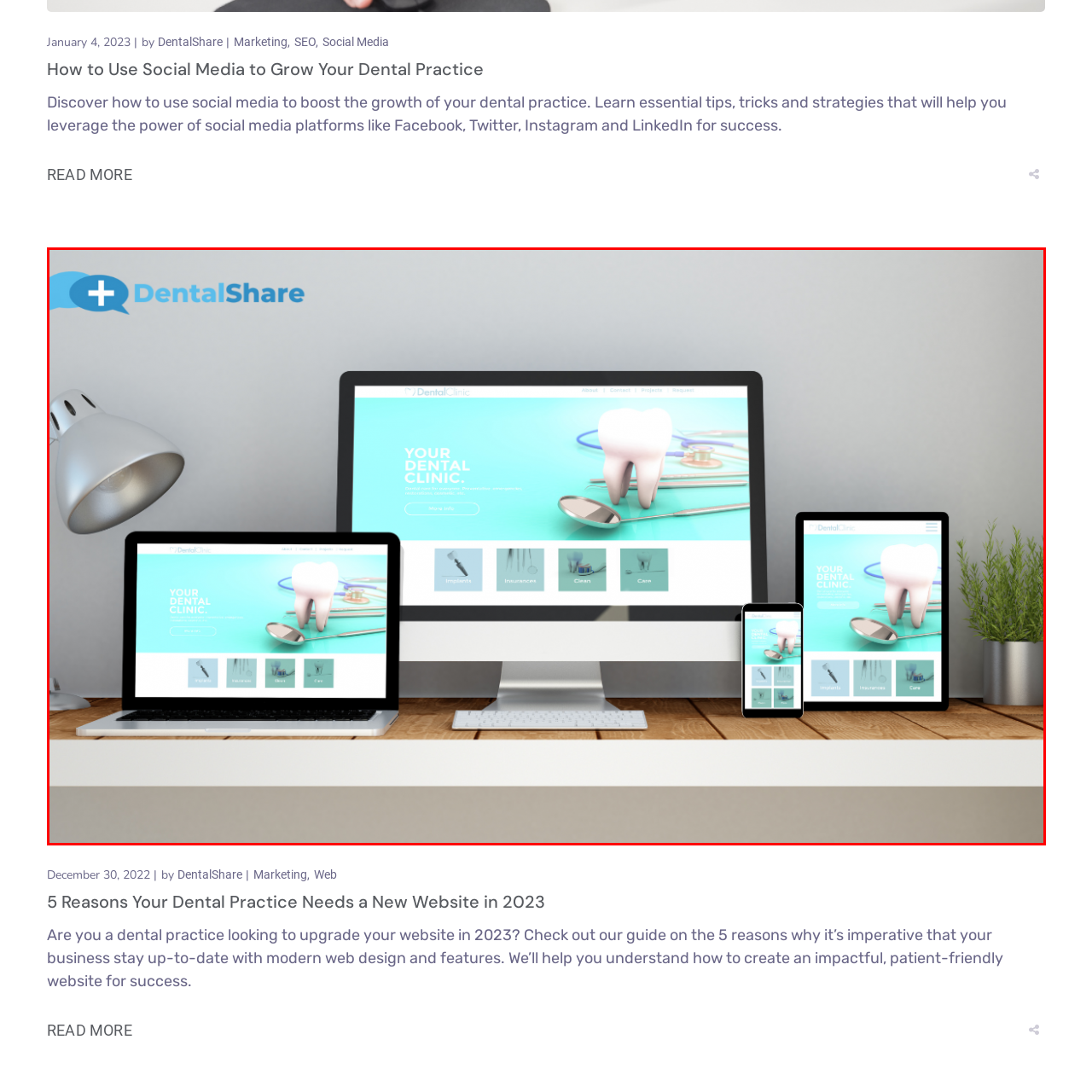Refer to the section enclosed in the red box, What is the prominent illustration on the website? Please answer briefly with a single word or phrase.

A tooth